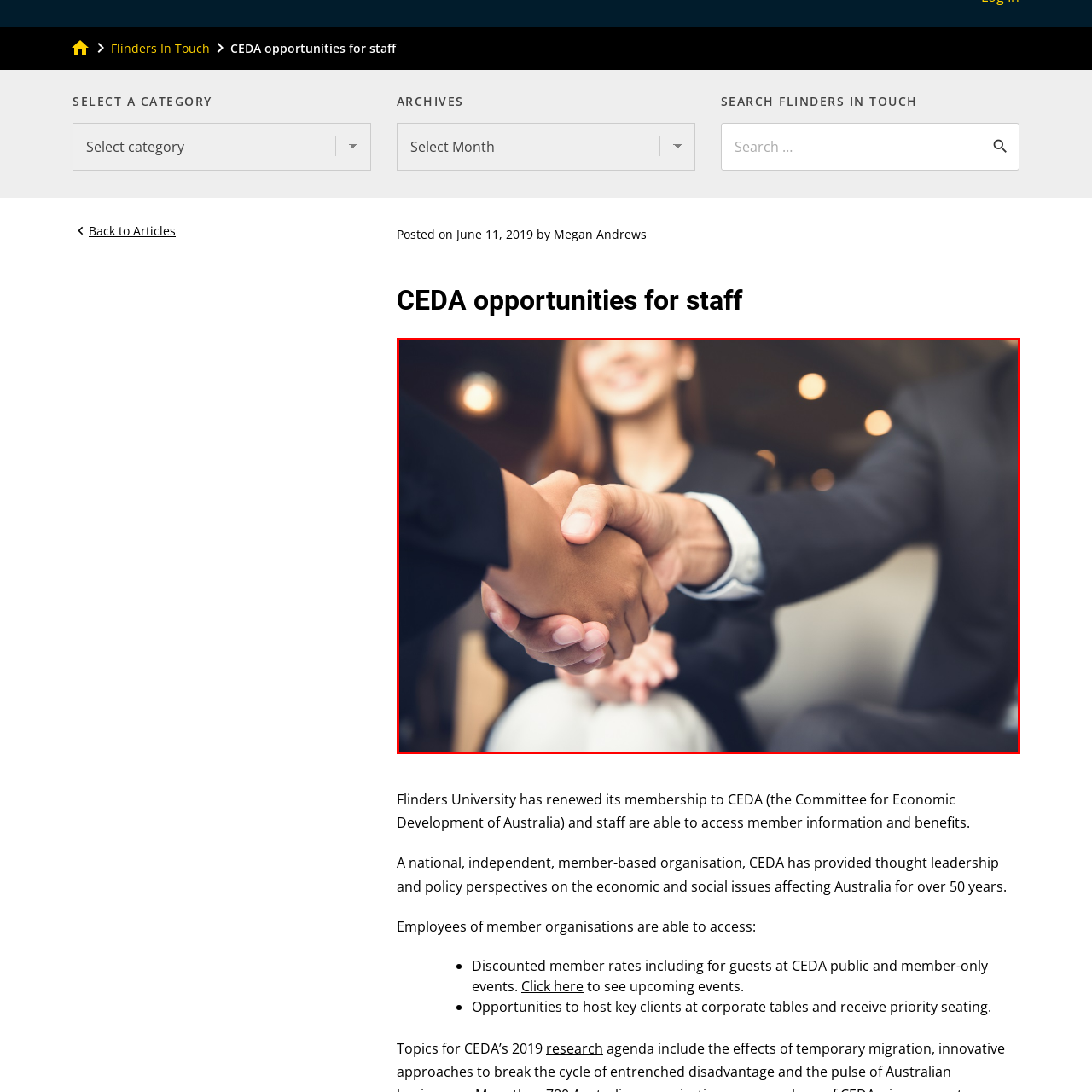How many people are involved in the interaction?
Examine the red-bounded area in the image carefully and respond to the question with as much detail as possible.

There are three people involved in the interaction: the two individuals engaging in a handshake, and the woman seated at a distance observing the interaction, subtly highlighting the presence of teamwork and engagement.